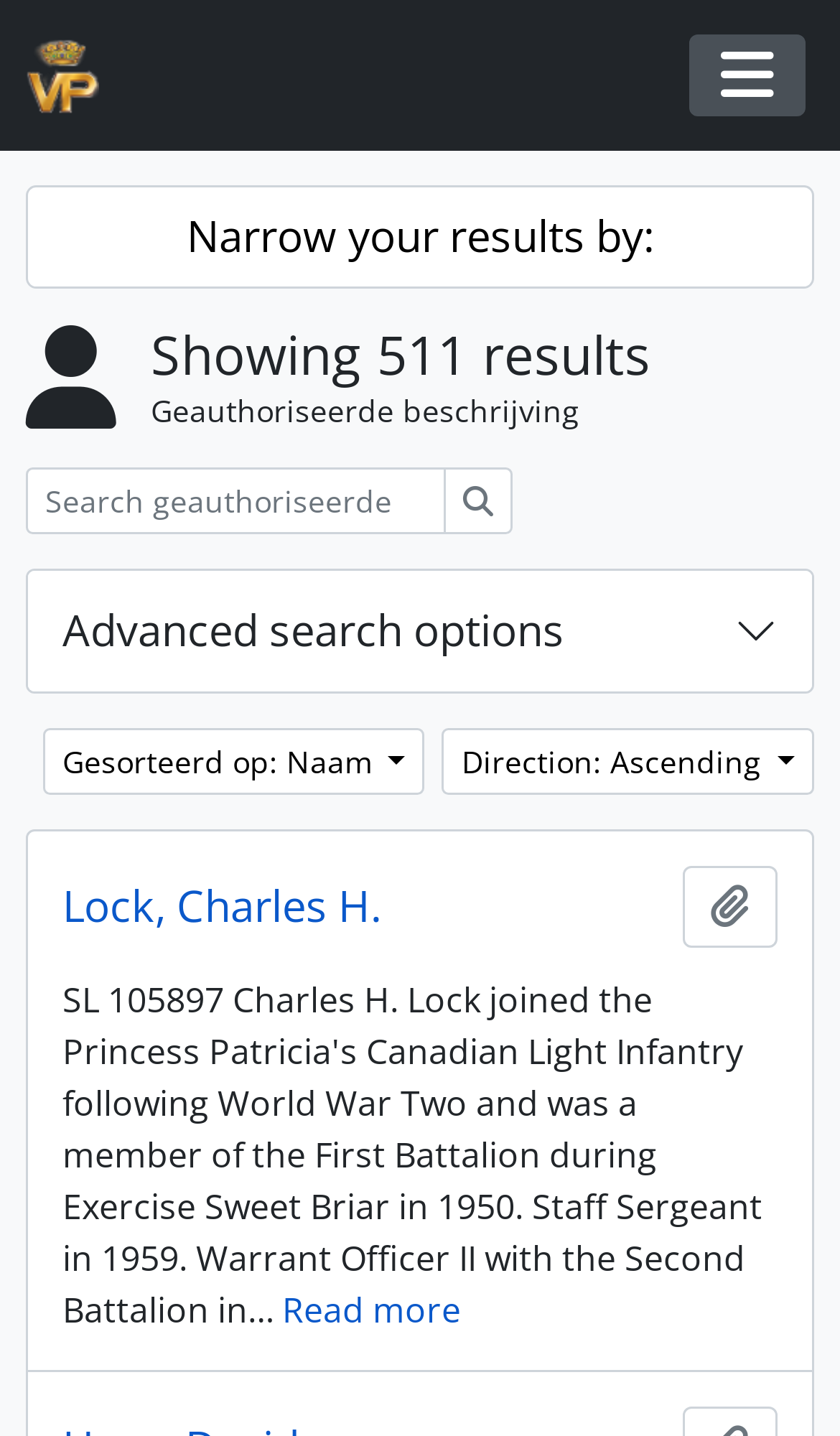How many results are shown?
Provide an in-depth and detailed answer to the question.

The number of results is indicated by the heading 'Showing 511 results' which is located below the navigation section and above the search bar.